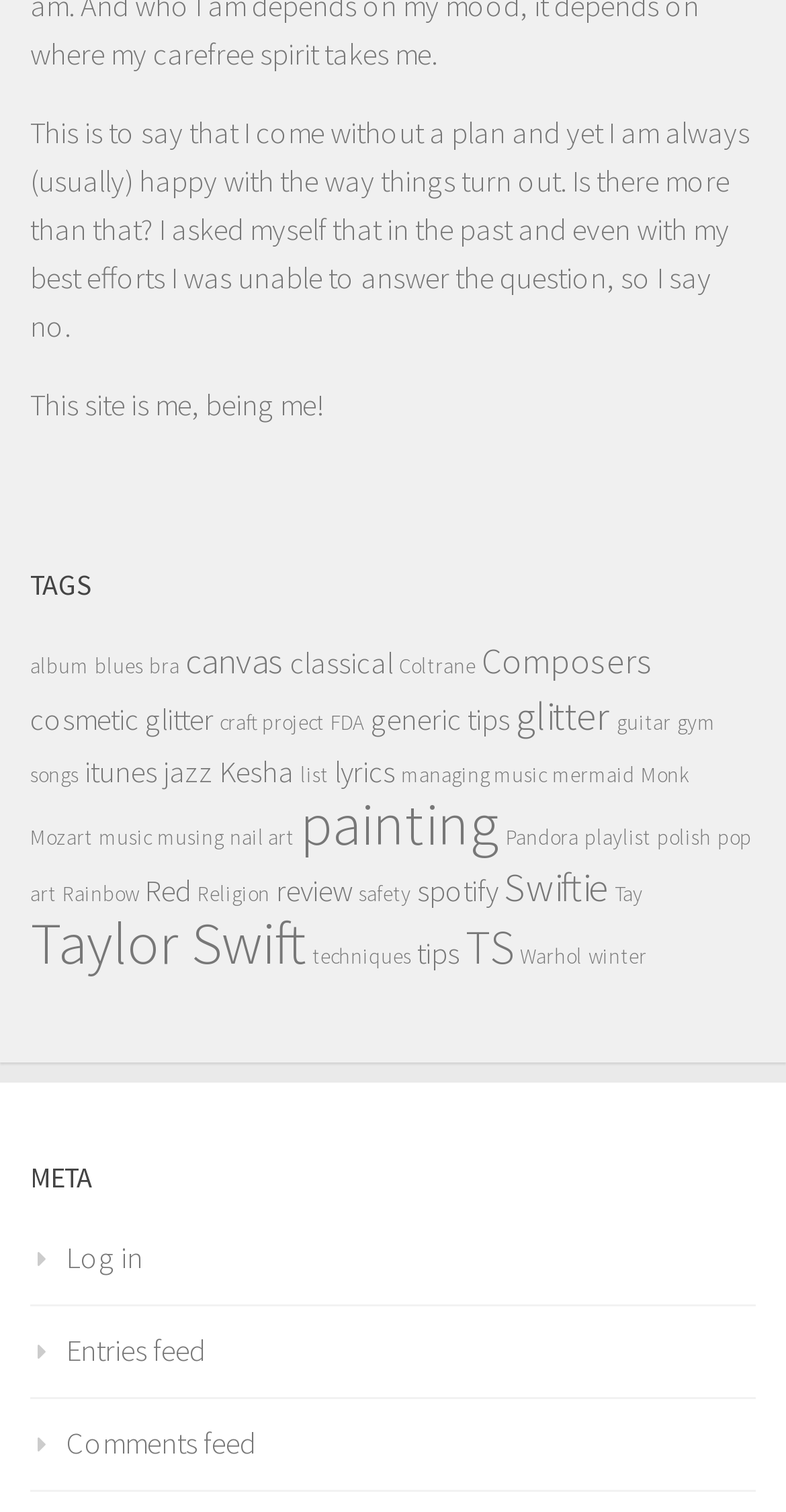Given the description cosmetic glitter, predict the bounding box coordinates of the UI element. Ensure the coordinates are in the format (top-left x, top-left y, bottom-right x, bottom-right y) and all values are between 0 and 1.

[0.038, 0.462, 0.272, 0.488]